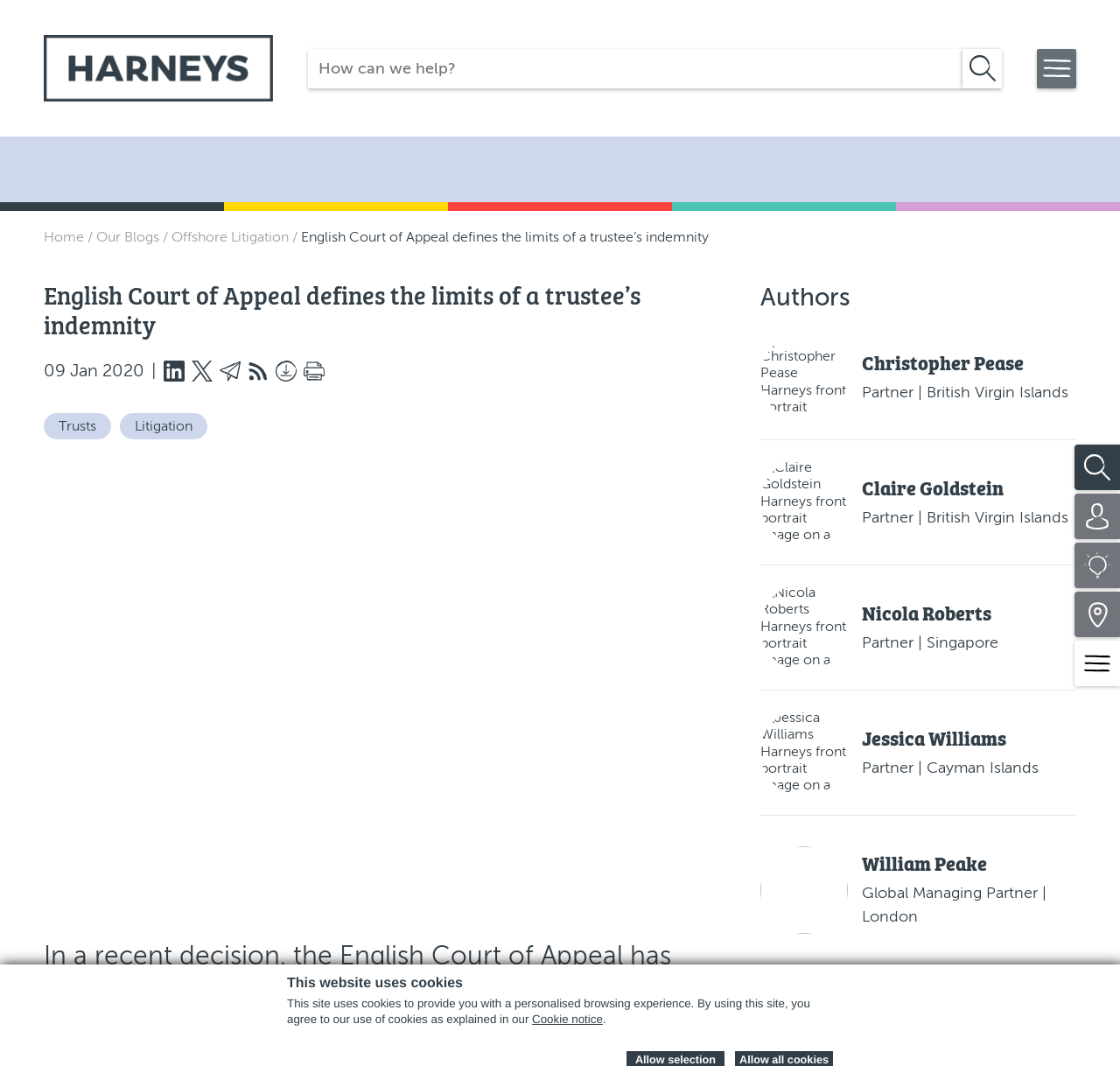Please locate the bounding box coordinates of the element's region that needs to be clicked to follow the instruction: "View the author profile of Christopher Pease". The bounding box coordinates should be provided as four float numbers between 0 and 1, i.e., [left, top, right, bottom].

[0.679, 0.312, 0.961, 0.396]